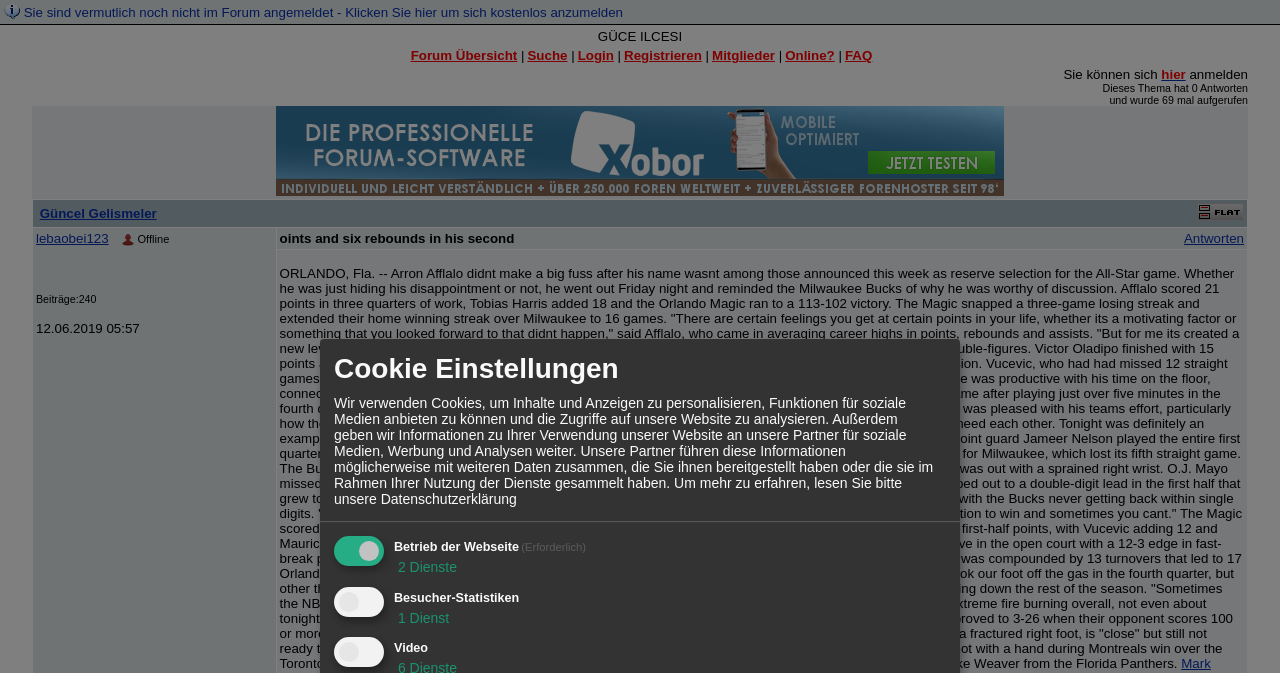What is the purpose of the required cookie?
Provide an in-depth answer to the question, covering all aspects.

I found the answer by looking at the checkbox element with the label 'Betrieb der Webseite (Erforderlich)' which indicates the purpose of the required cookie.